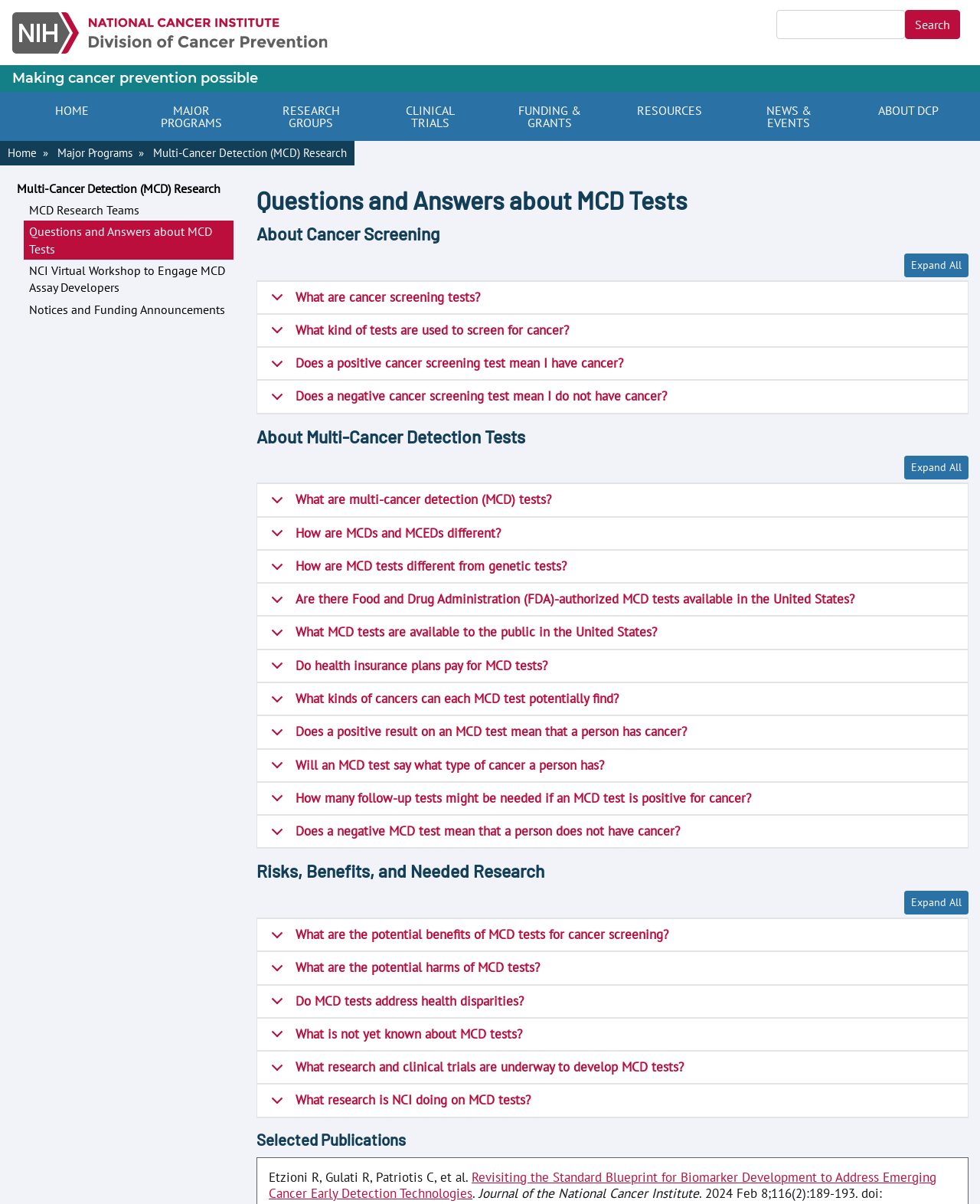Please identify the bounding box coordinates of the element on the webpage that should be clicked to follow this instruction: "Go to Home Division of Cancer Prevention". The bounding box coordinates should be given as four float numbers between 0 and 1, formatted as [left, top, right, bottom].

[0.012, 0.007, 0.334, 0.047]